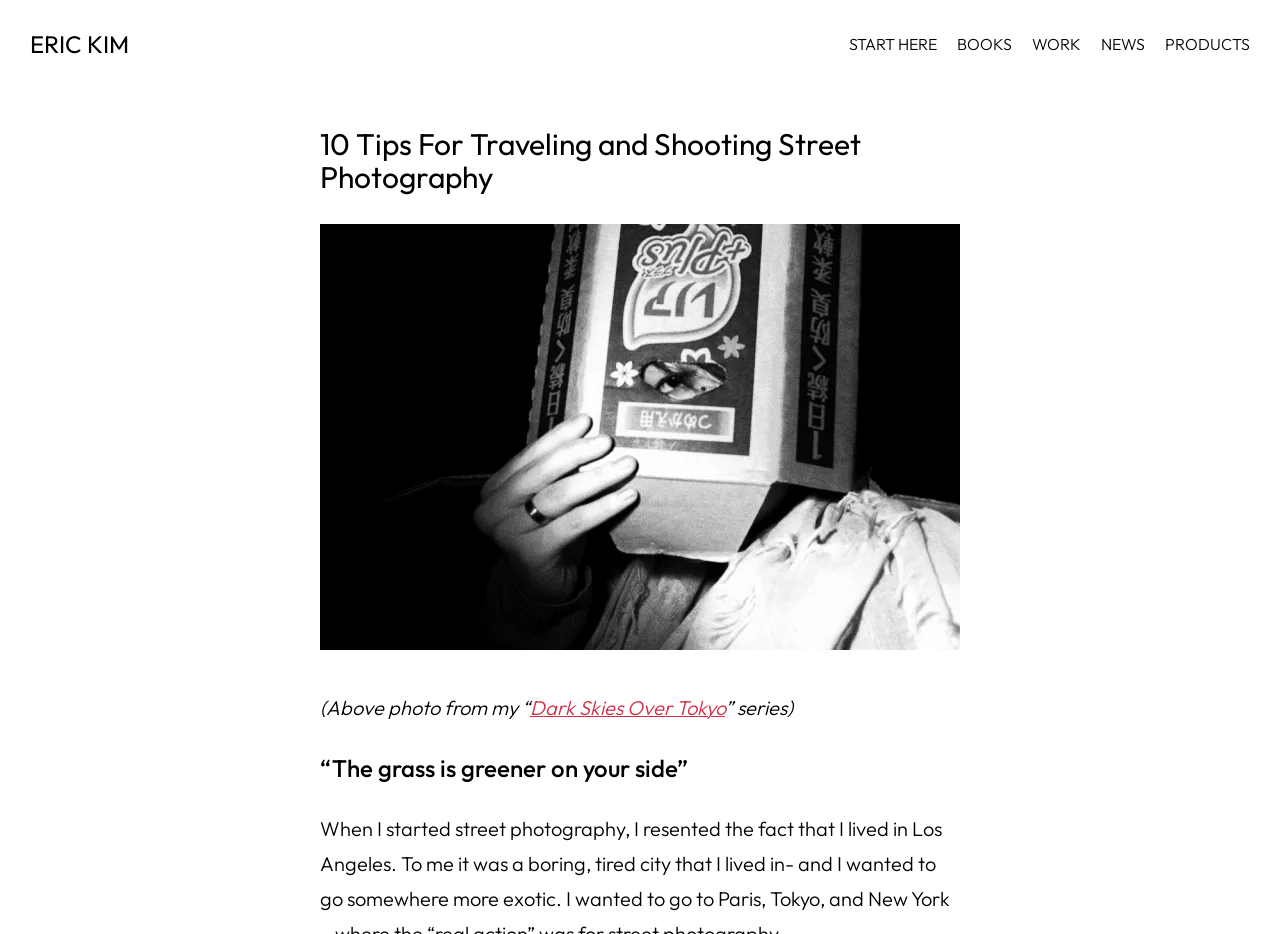What is the topic of the webpage?
Based on the image, answer the question with as much detail as possible.

The topic of the webpage can be inferred from the content, which includes an image, a quote, and a heading that says '10 Tips For Traveling and Shooting Street Photography'. This suggests that the webpage is about street photography.